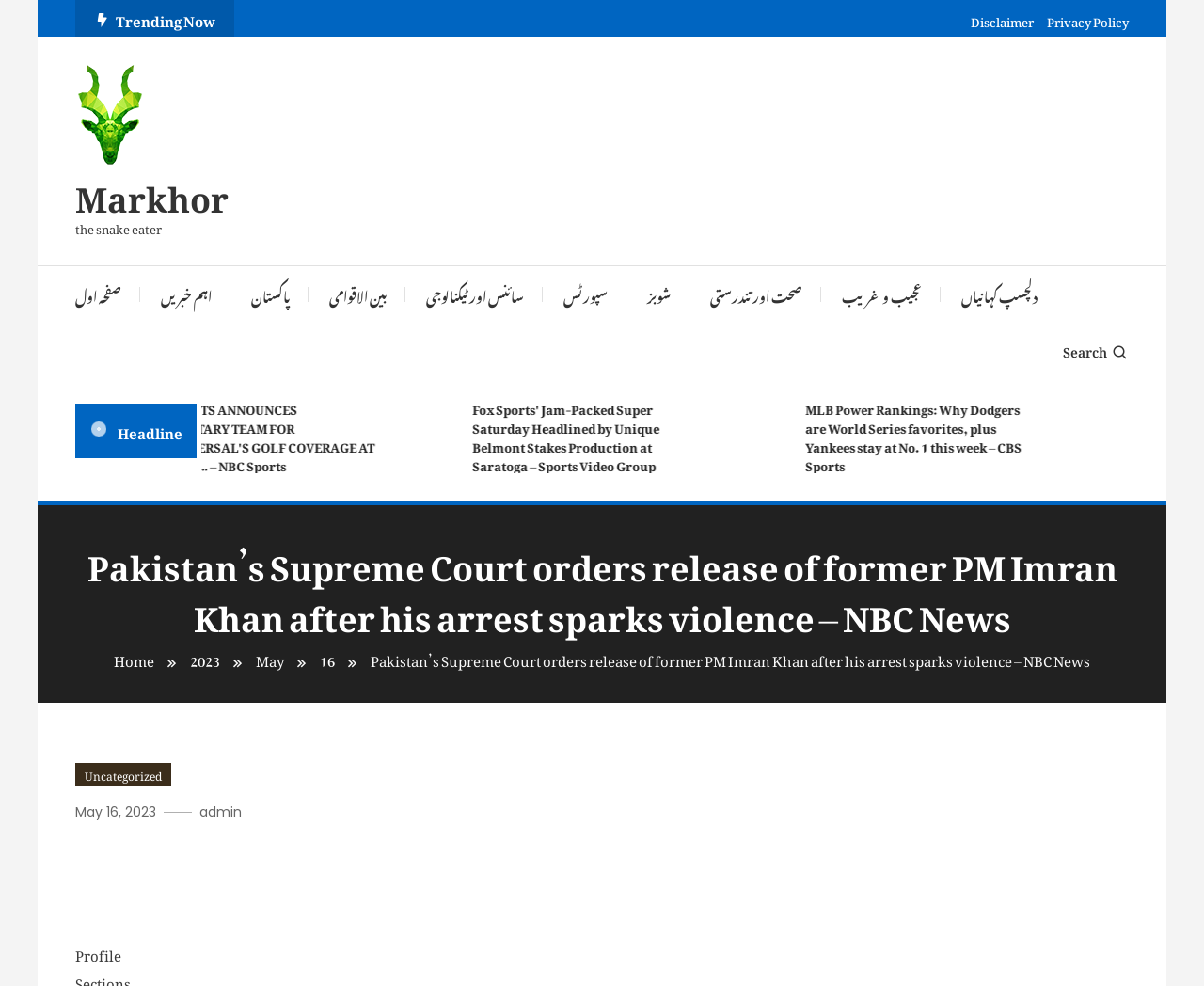What is the name of the news organization?
Answer with a single word or phrase by referring to the visual content.

NBC News